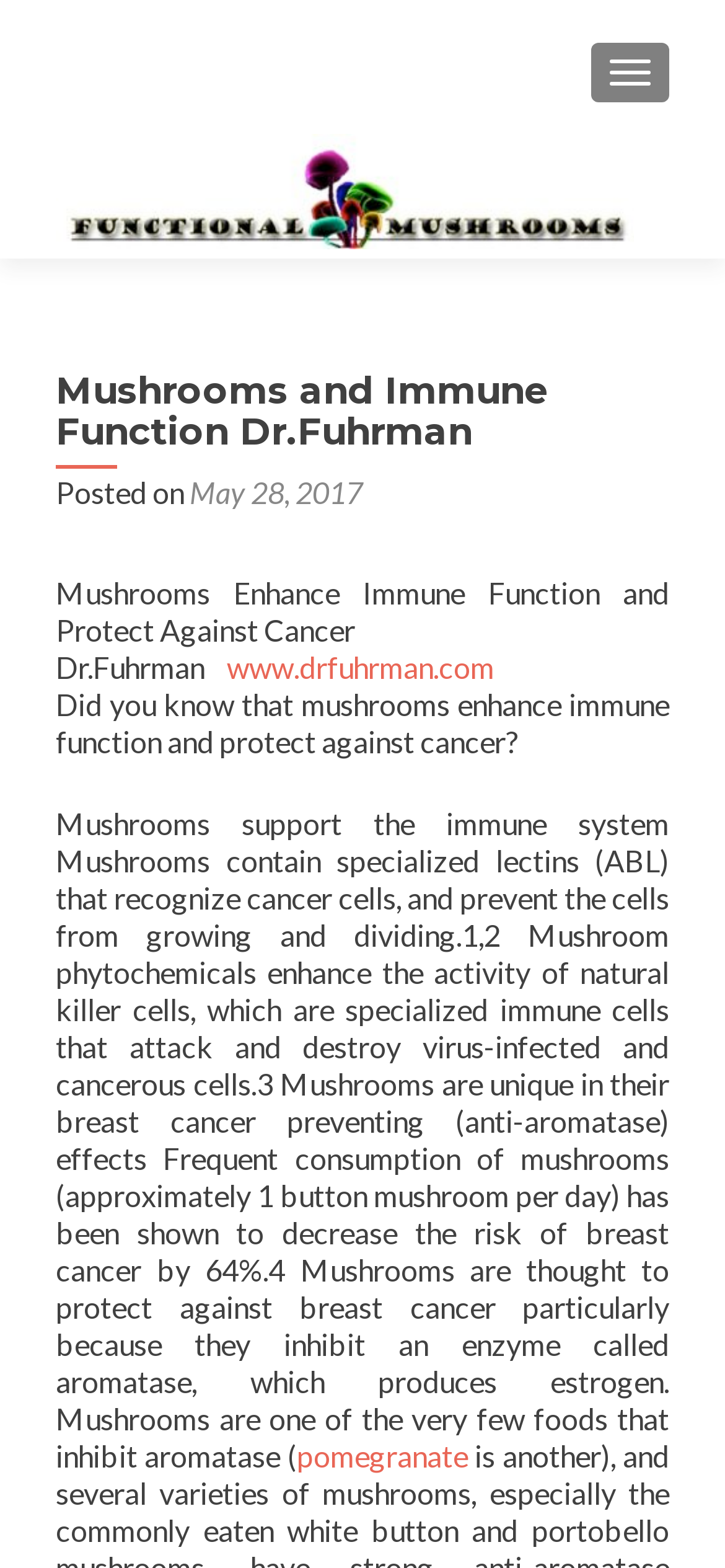Provide a one-word or short-phrase answer to the question:
What is the name of the doctor who wrote the article?

Dr. Fuhrman